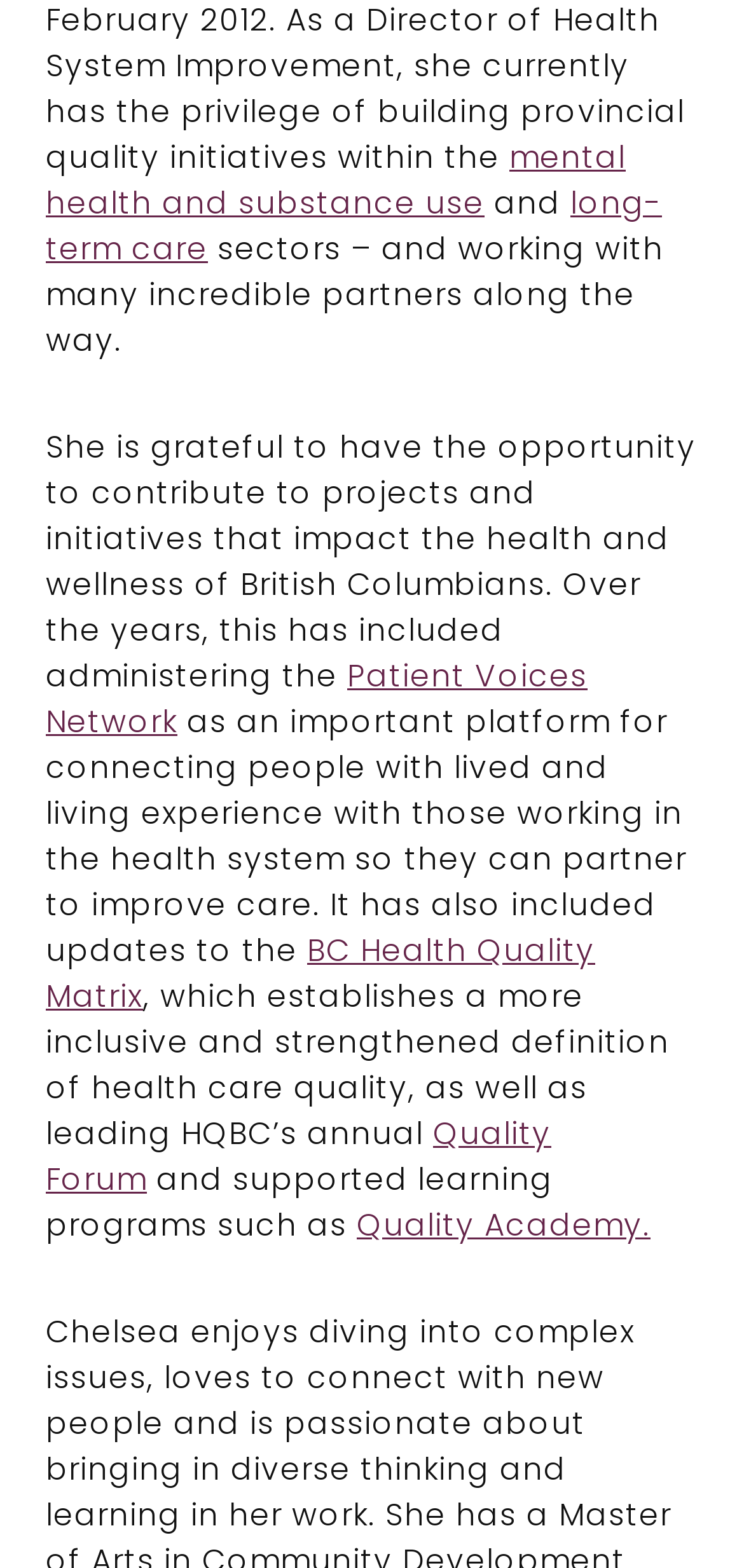Give a concise answer of one word or phrase to the question: 
How many links are there in the webpage?

6